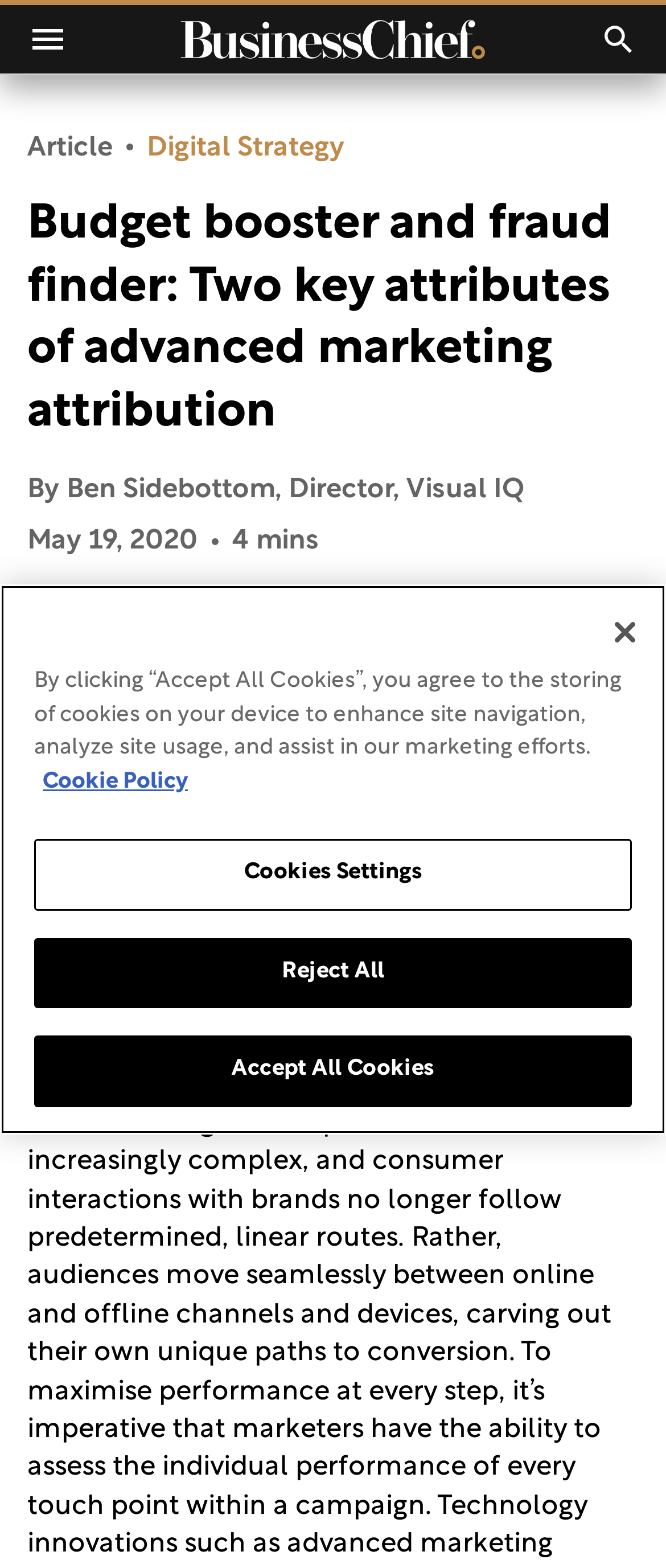Locate the bounding box of the UI element described in the following text: "aria-label="Close"".

[0.882, 0.379, 0.995, 0.427]